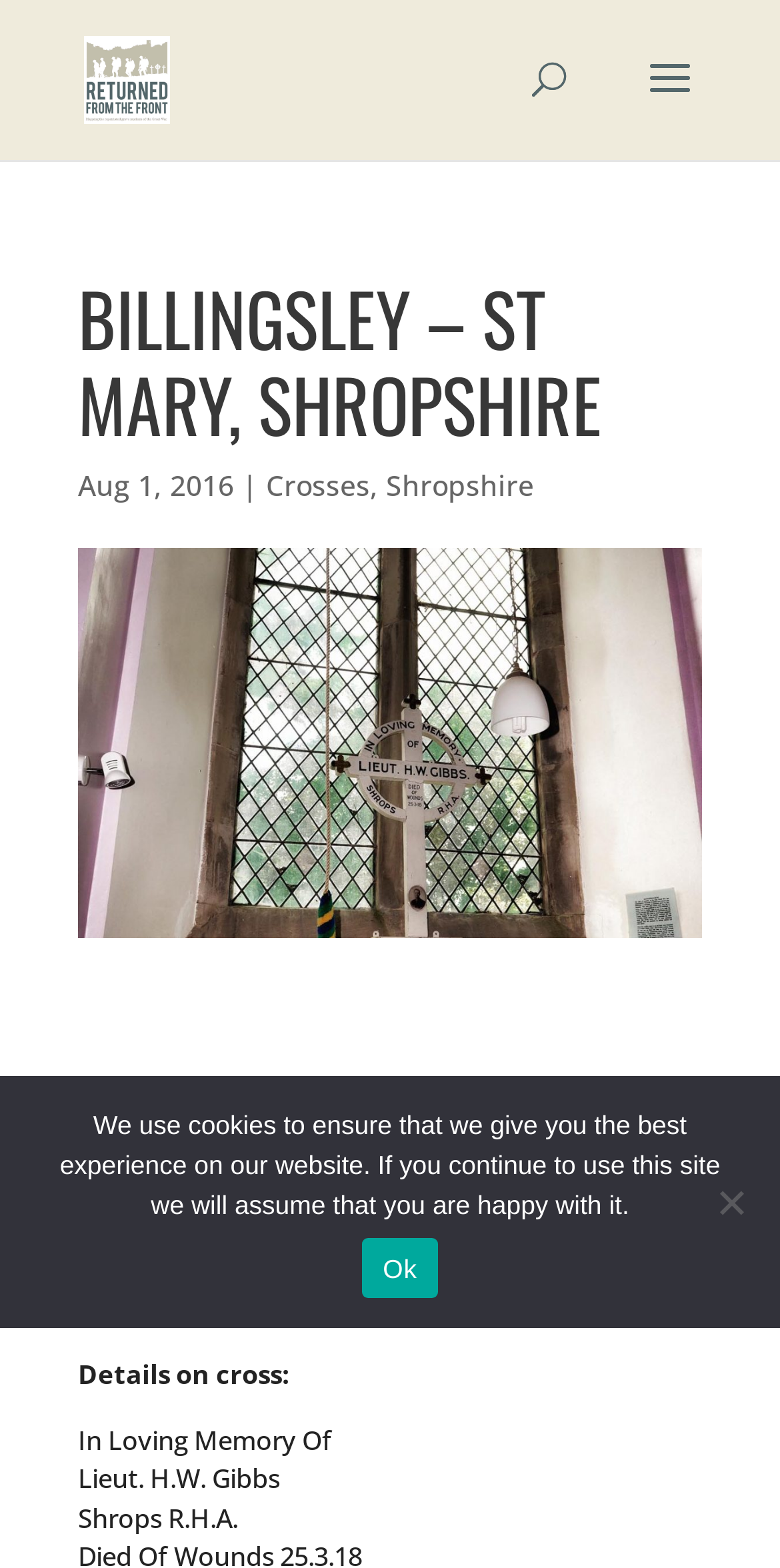What is the name of the person mentioned in the webpage?
Based on the image, respond with a single word or phrase.

Harold Walter Gibbs